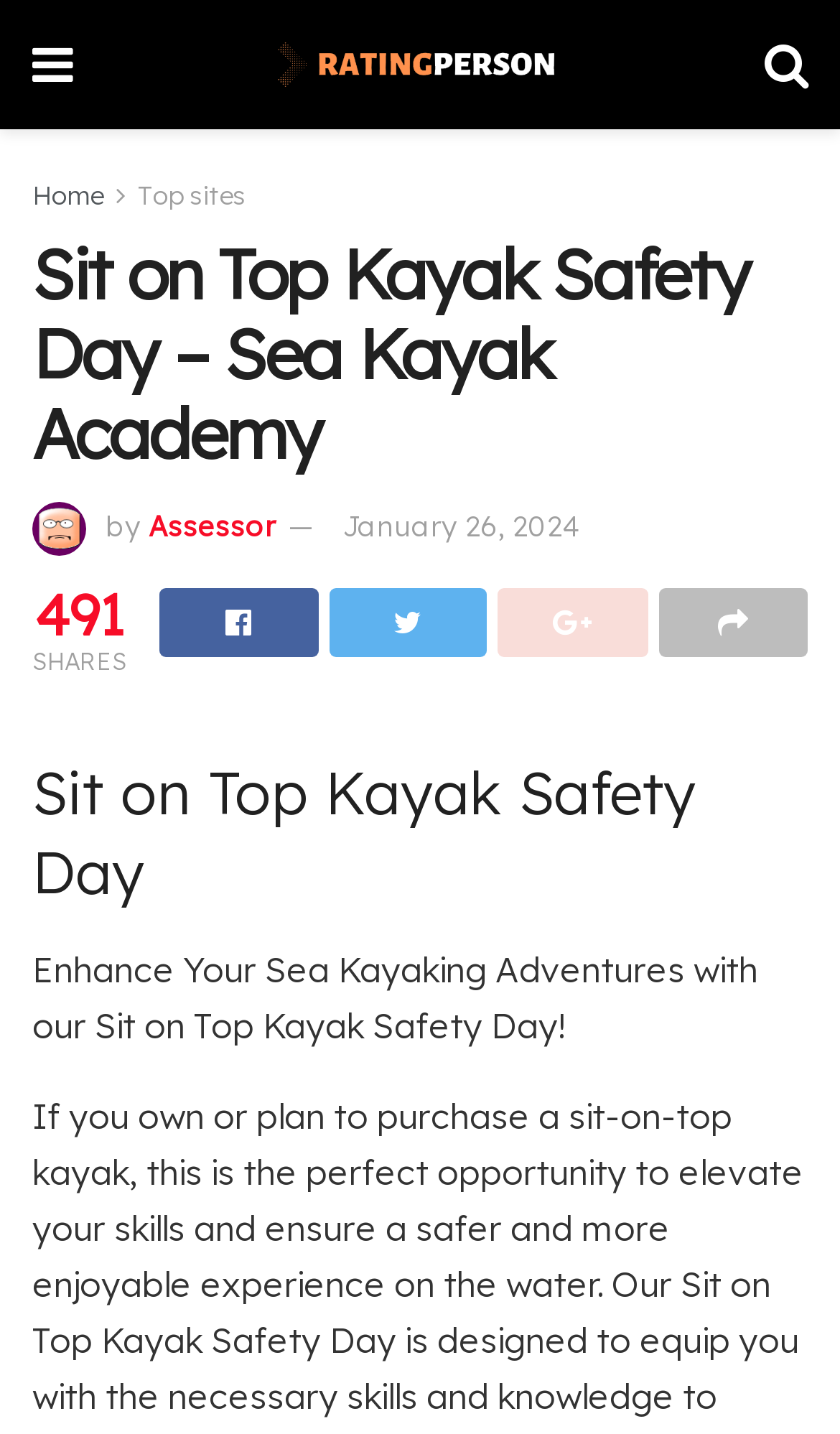Please answer the following question as detailed as possible based on the image: 
What is the date of the article?

I found the answer by looking at the link element 'January 26, 2024', which suggests that the article was published on this date.